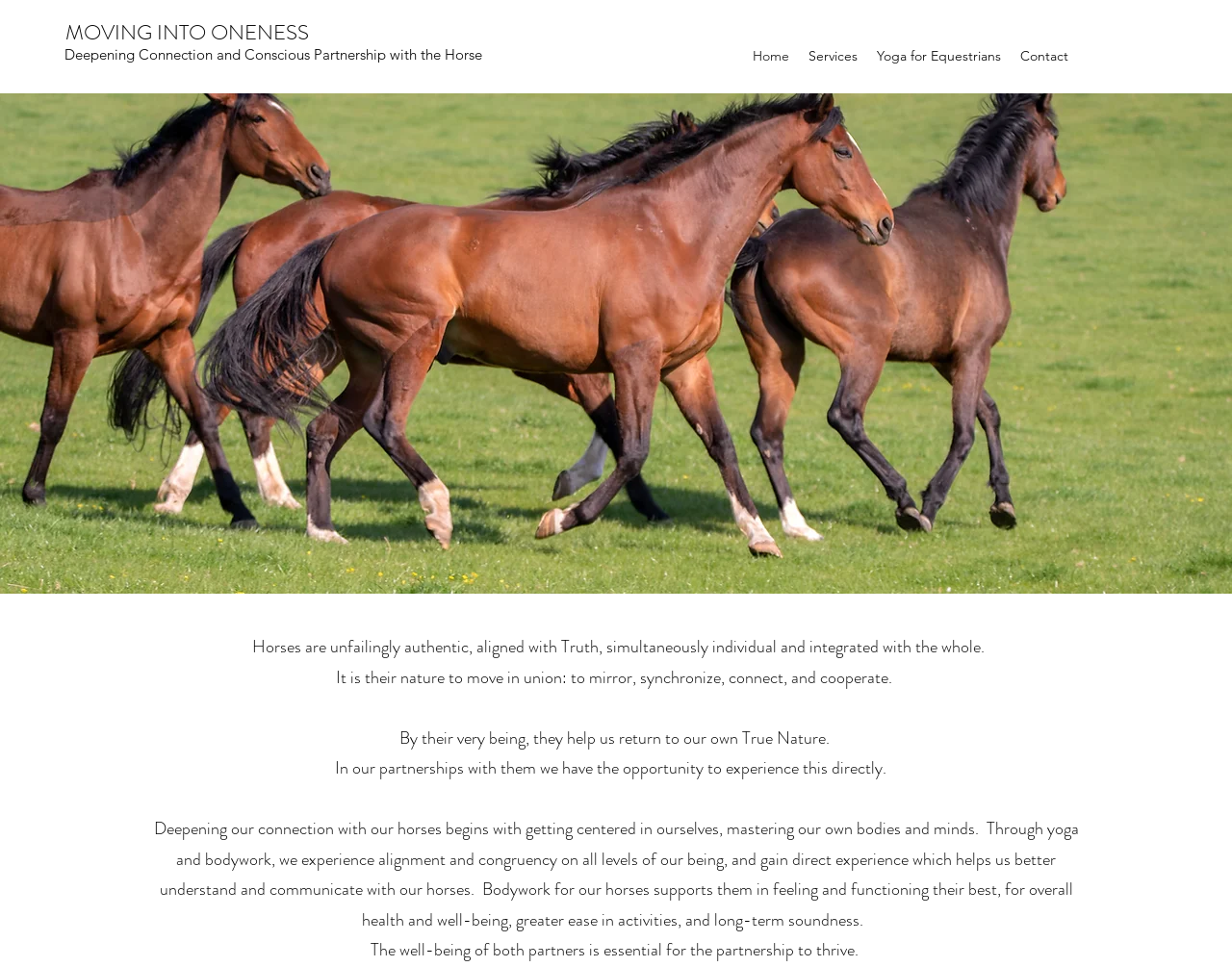Calculate the bounding box coordinates of the UI element given the description: "Home".

[0.603, 0.043, 0.648, 0.073]